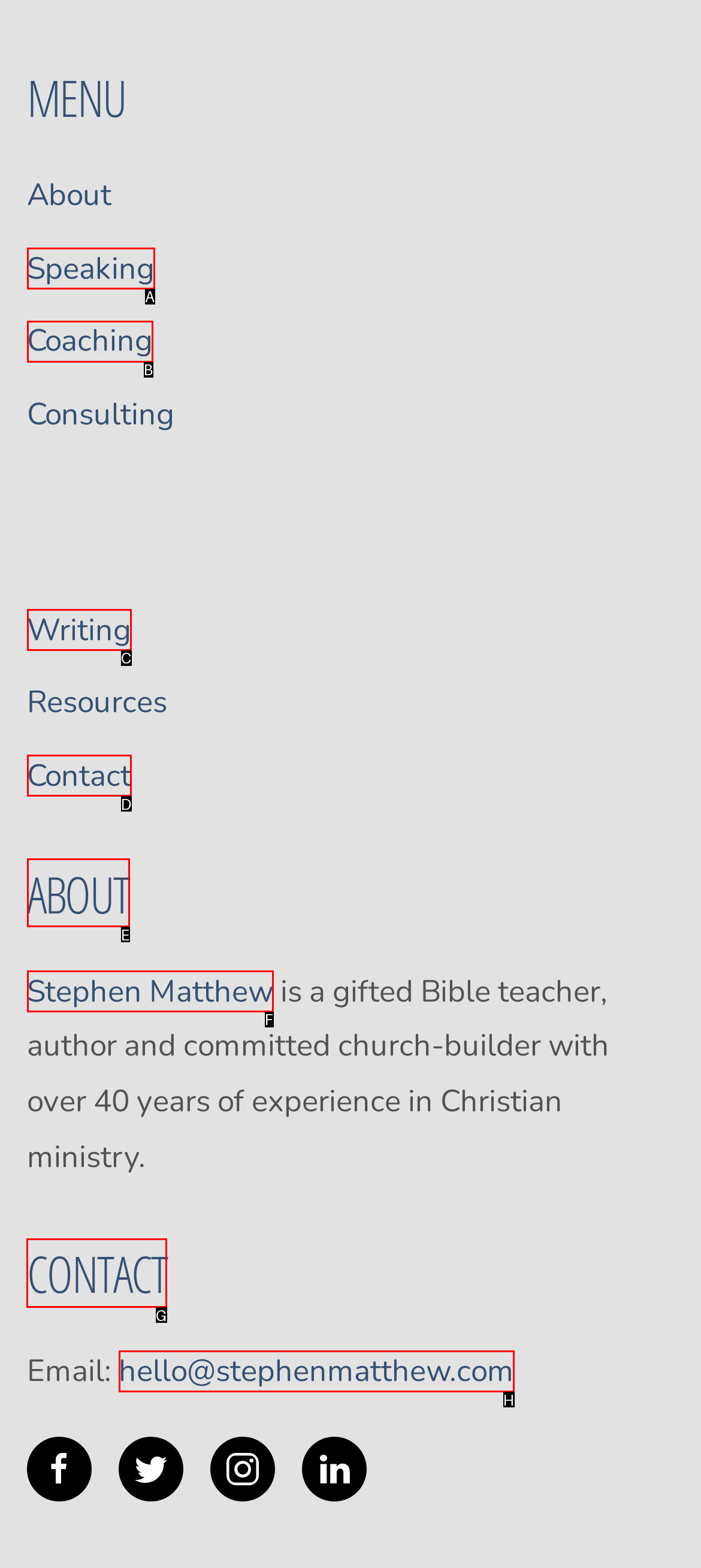Tell me which one HTML element I should click to complete the following instruction: Contact Stephen Matthew
Answer with the option's letter from the given choices directly.

G